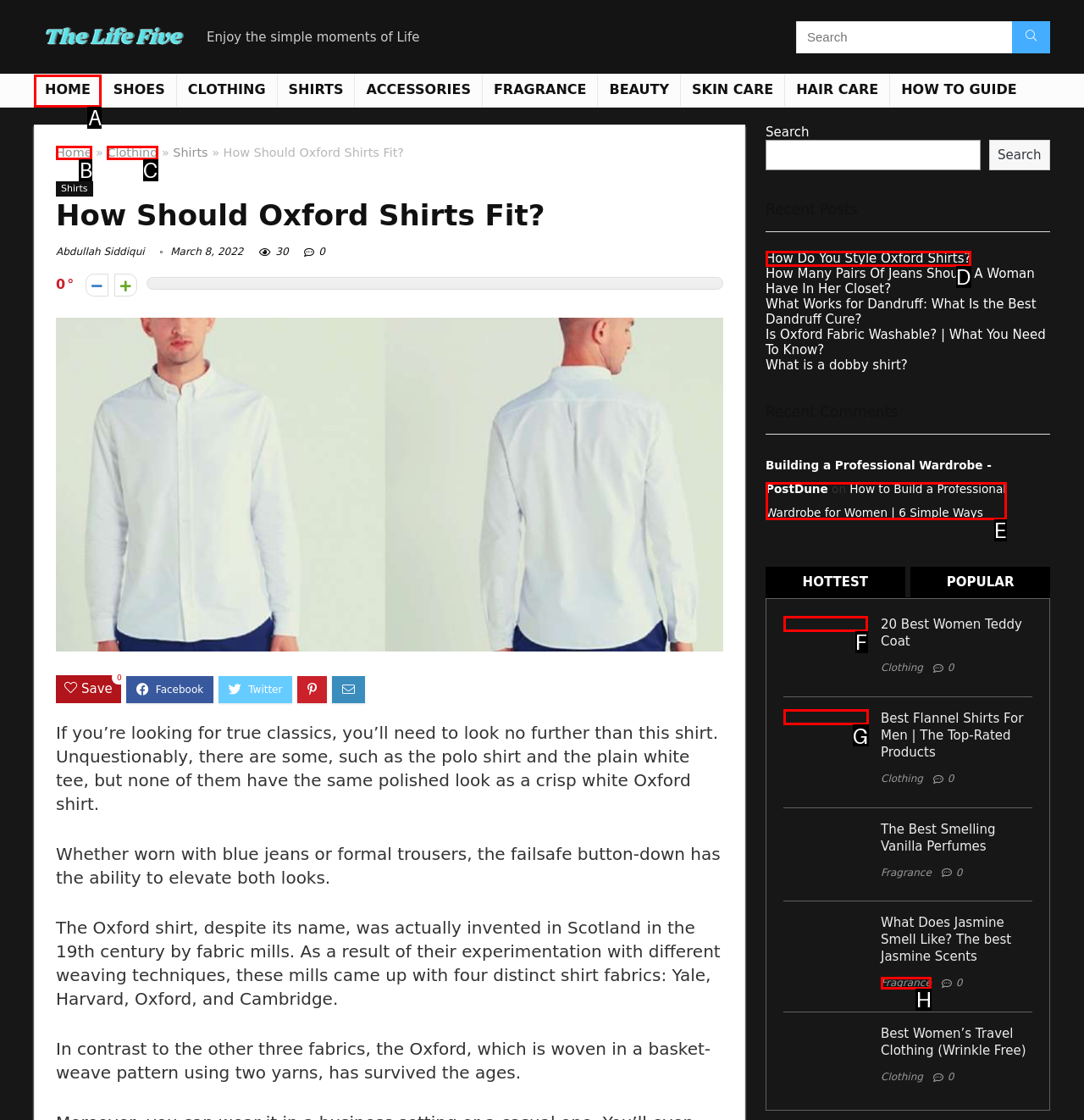Determine the option that aligns with this description: alt="Best Flannel Shirts"
Reply with the option's letter directly.

G